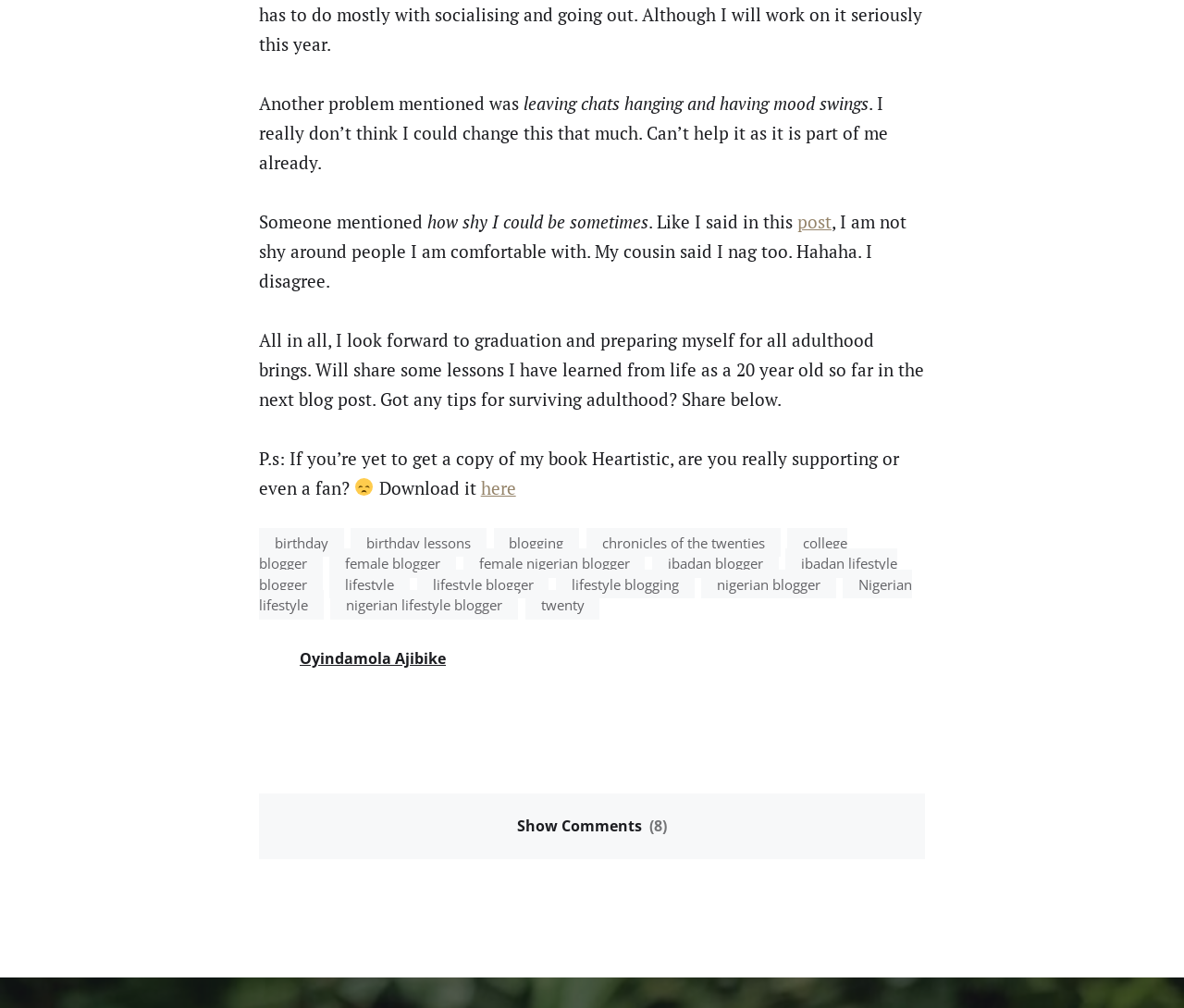Provide the bounding box coordinates of the HTML element this sentence describes: "chronicles of the twenties". The bounding box coordinates consist of four float numbers between 0 and 1, i.e., [left, top, right, bottom].

[0.495, 0.524, 0.659, 0.552]